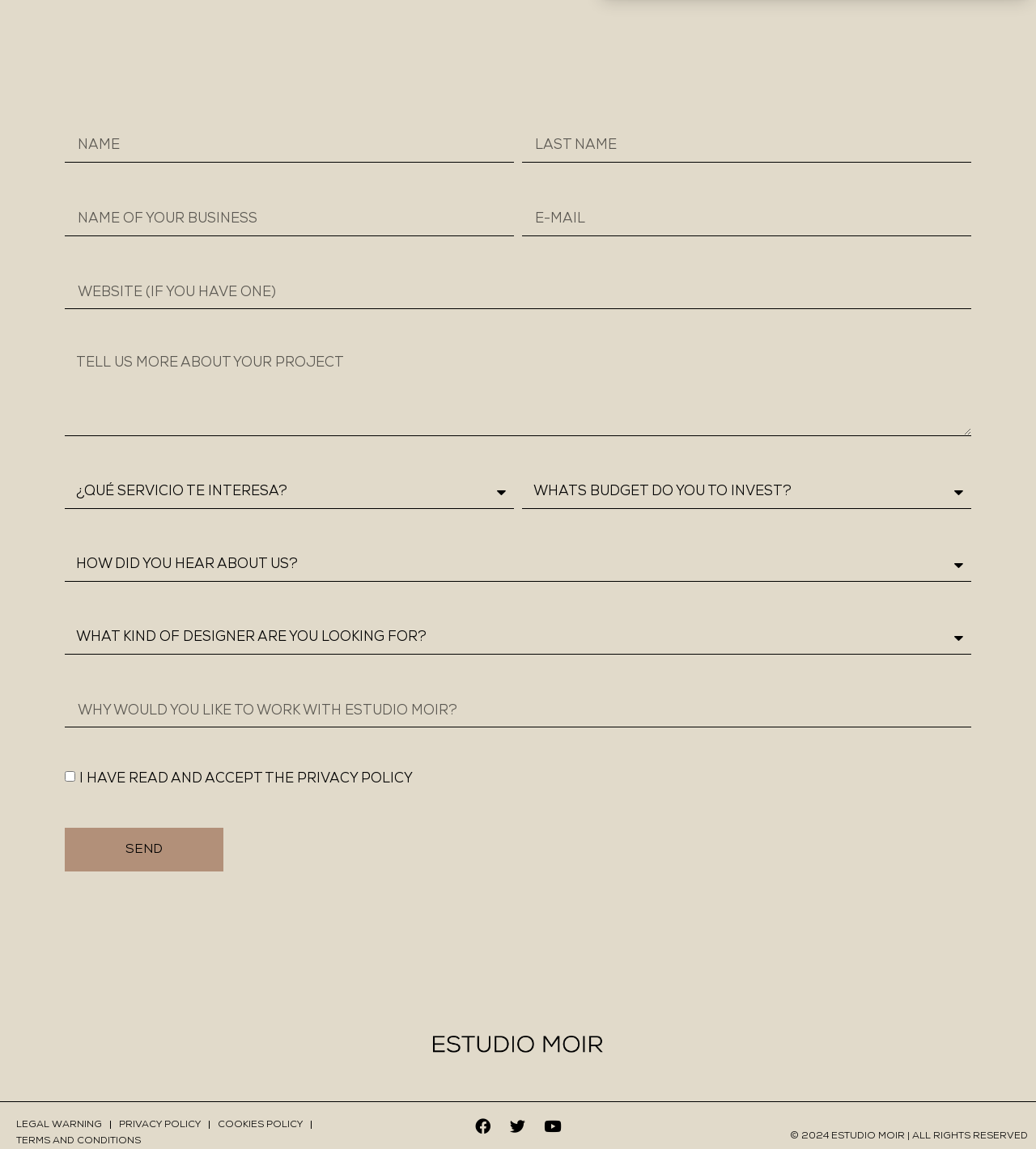What is the function of the button?
From the screenshot, supply a one-word or short-phrase answer.

To send